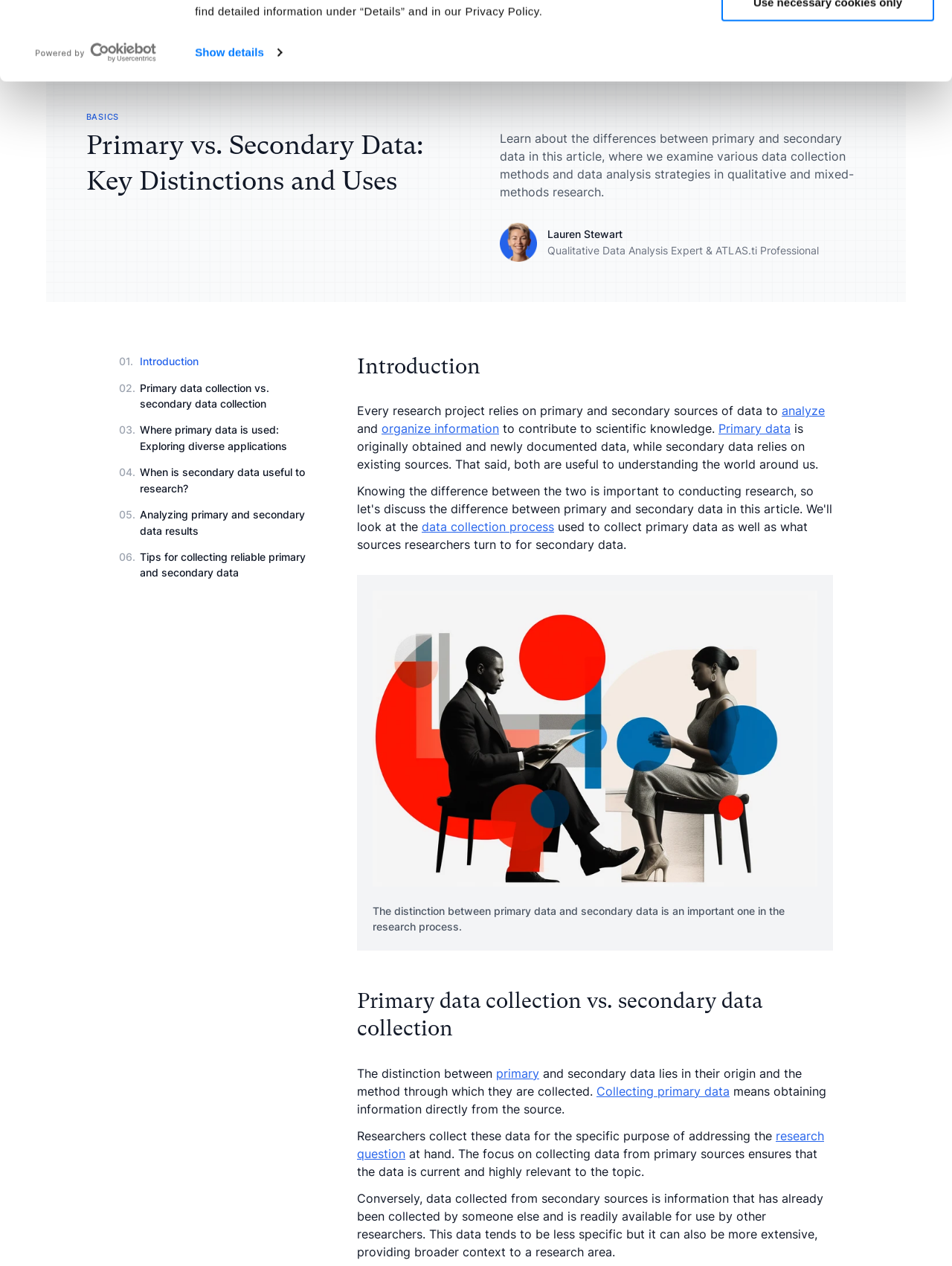Examine the image carefully and respond to the question with a detailed answer: 
What is the purpose of the 'Use Cases' section on the webpage?

The 'Use Cases' section on the webpage lists various applications of ATLAS.ti, such as Interview Analysis, Survey Data Analysis, Focus Group Analysis, Literature Review, and User Research. This section appears to be intended to demonstrate the versatility of ATLAS.ti and its potential uses in different research contexts.